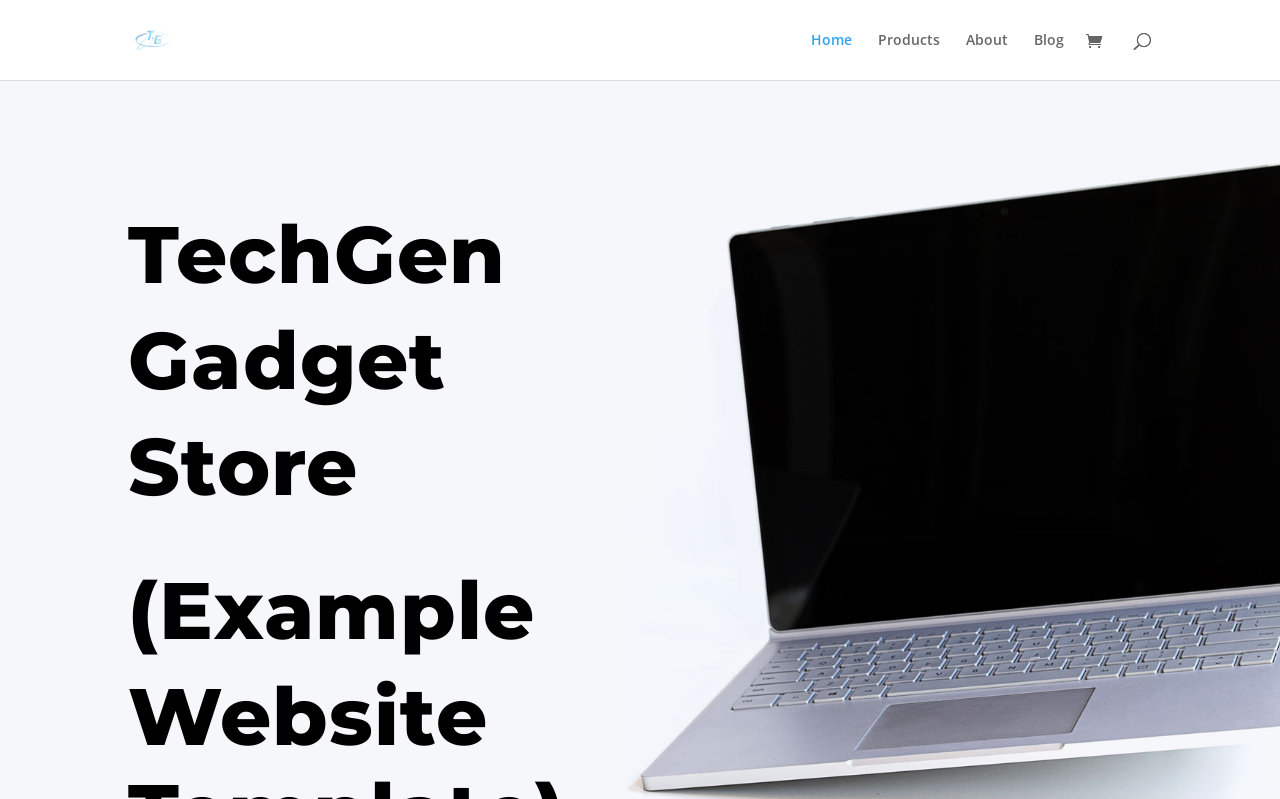What is the icon on the top right corner?
Answer the question with a single word or phrase derived from the image.

